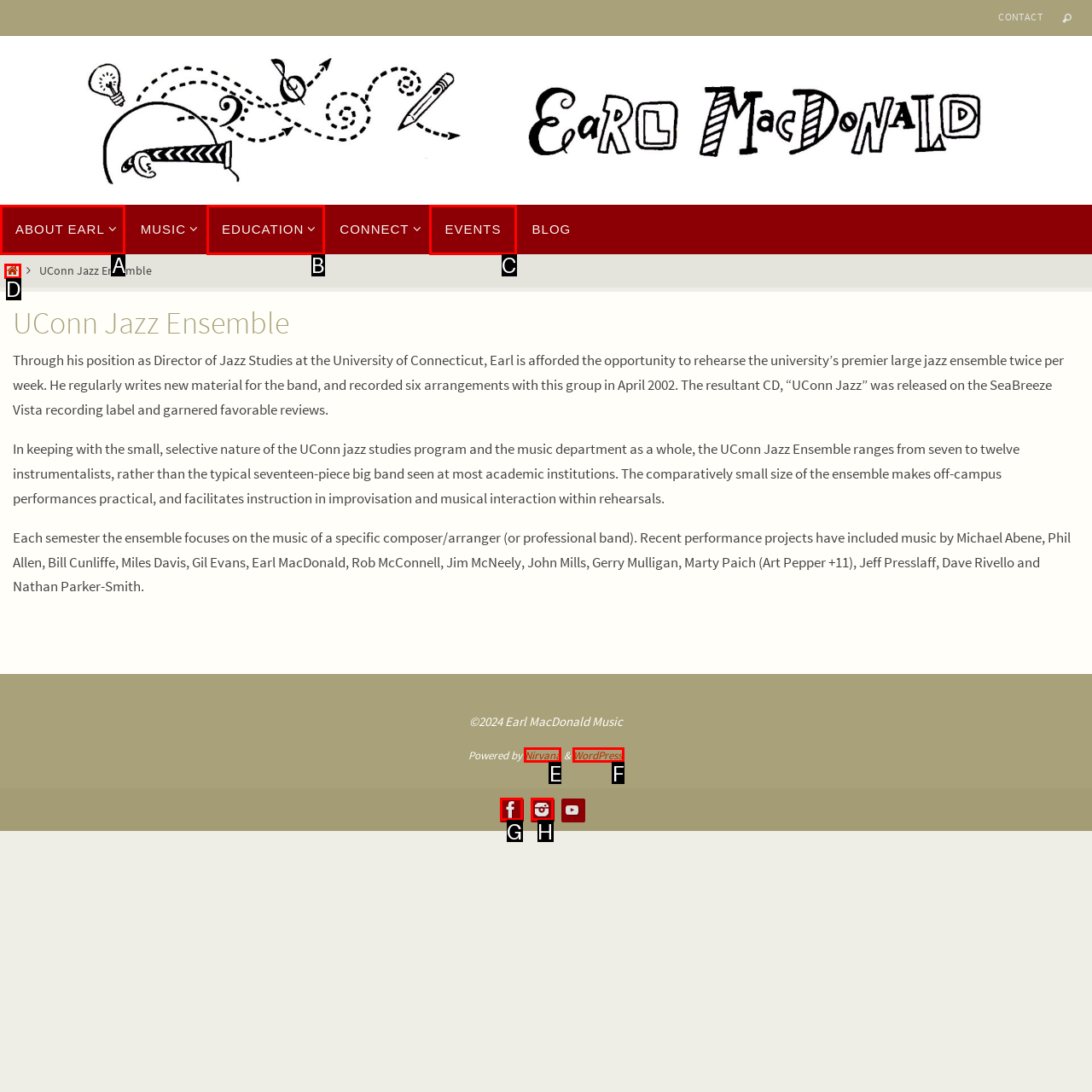Identify the appropriate choice to fulfill this task: Read the 'MARVEL' link
Respond with the letter corresponding to the correct option.

None